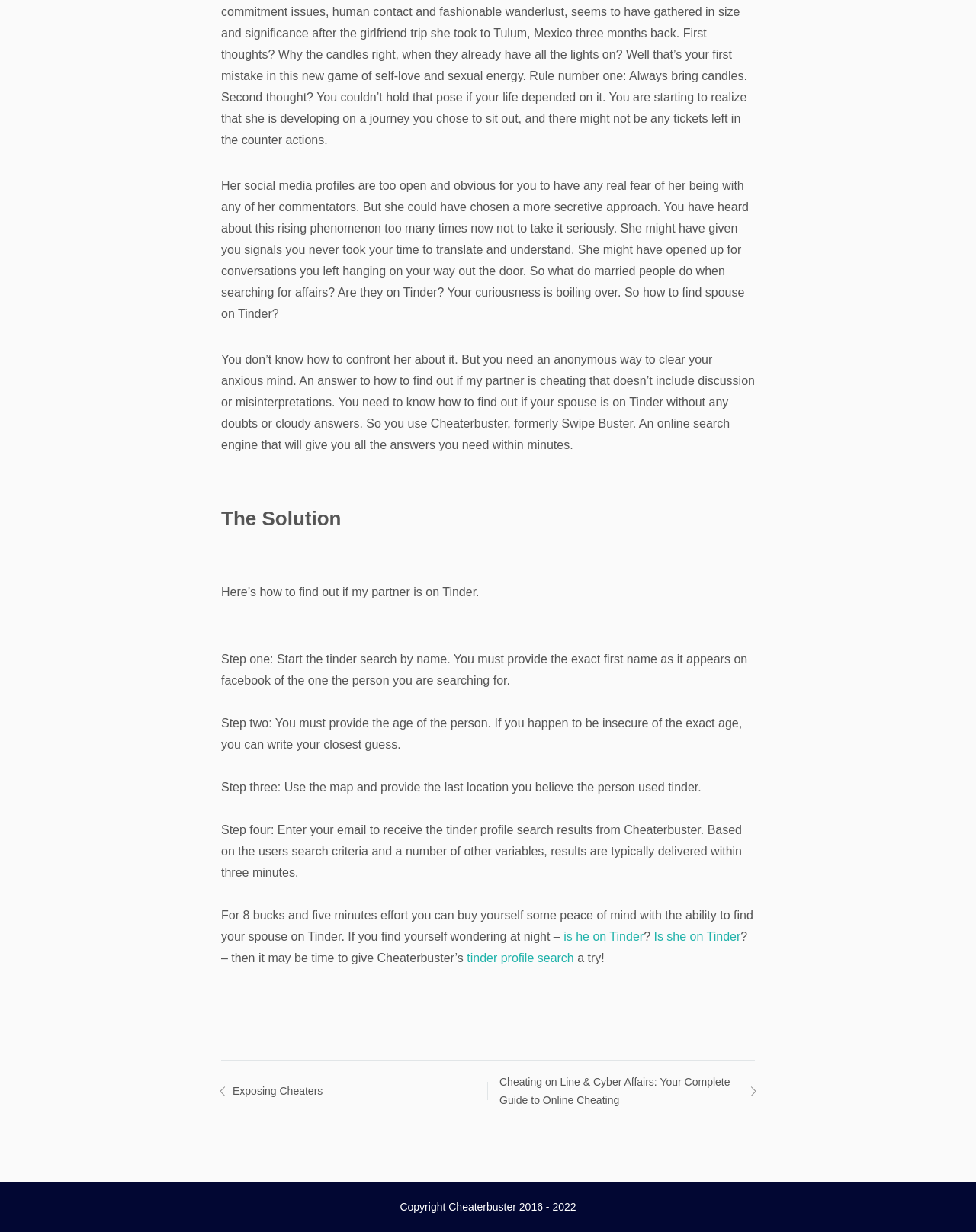From the details in the image, provide a thorough response to the question: How many steps are required to use Cheaterbuster?

According to the webpage, there are four steps to use Cheaterbuster: providing the exact first name, providing the age, using the map to provide the last location, and entering an email to receive the search results.